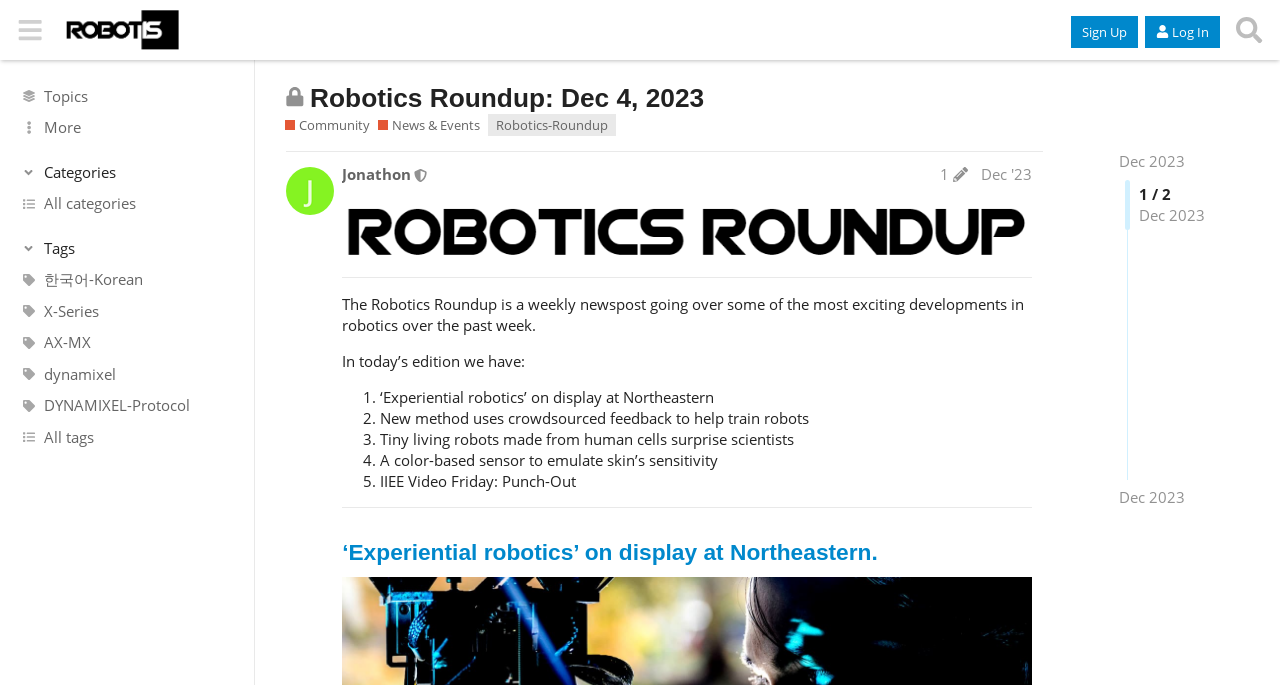Provide the bounding box coordinates of the HTML element this sentence describes: "Sign Up".

[0.837, 0.023, 0.889, 0.069]